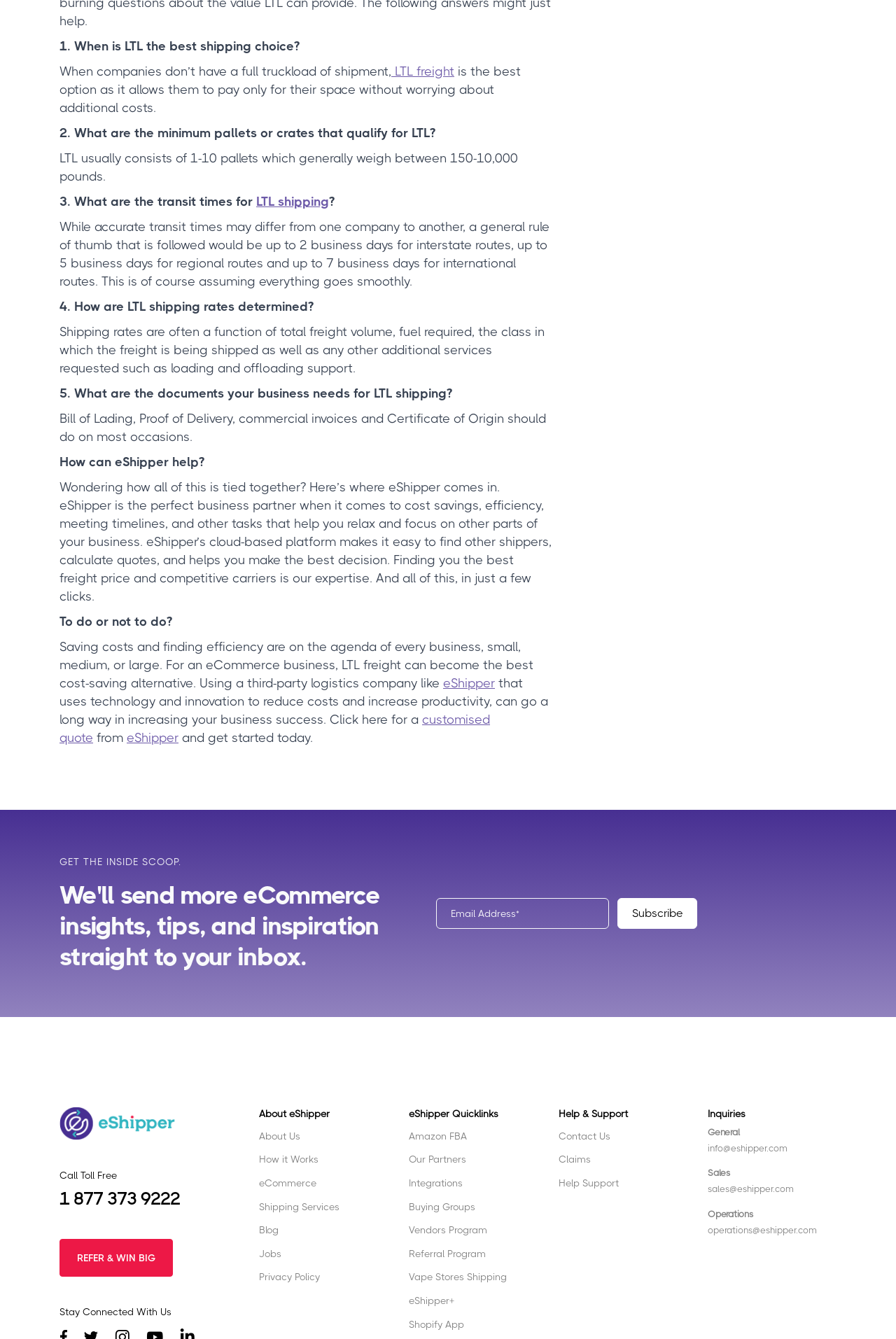Please find the bounding box coordinates of the clickable region needed to complete the following instruction: "Click the Subscribe button". The bounding box coordinates must consist of four float numbers between 0 and 1, i.e., [left, top, right, bottom].

[0.689, 0.671, 0.778, 0.693]